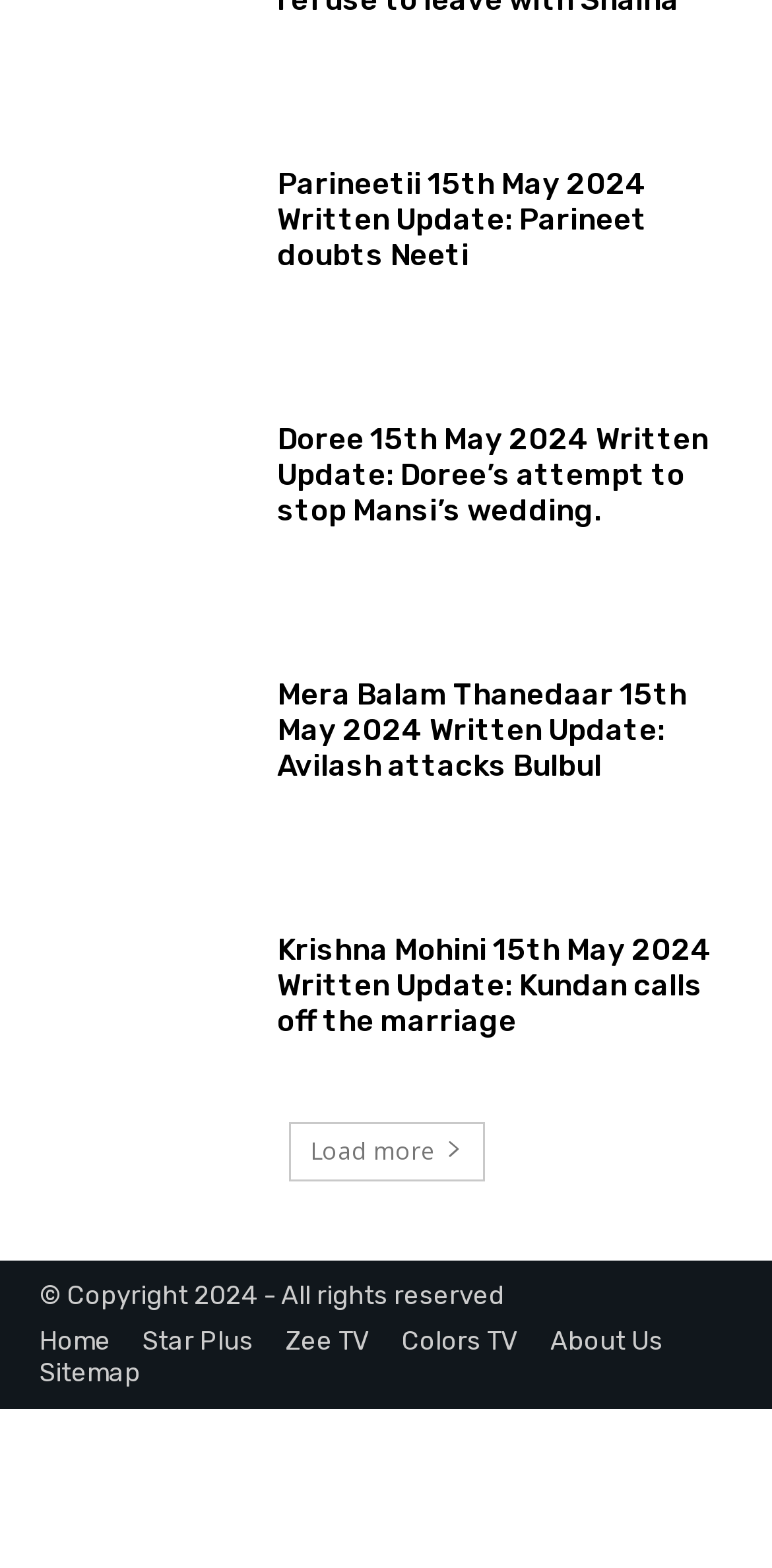What is the copyright year mentioned?
Please provide a detailed answer to the question.

I found a static text element at the bottom of the page that mentions '© Copyright 2024 - All rights reserved', indicating that the copyright year is 2024.